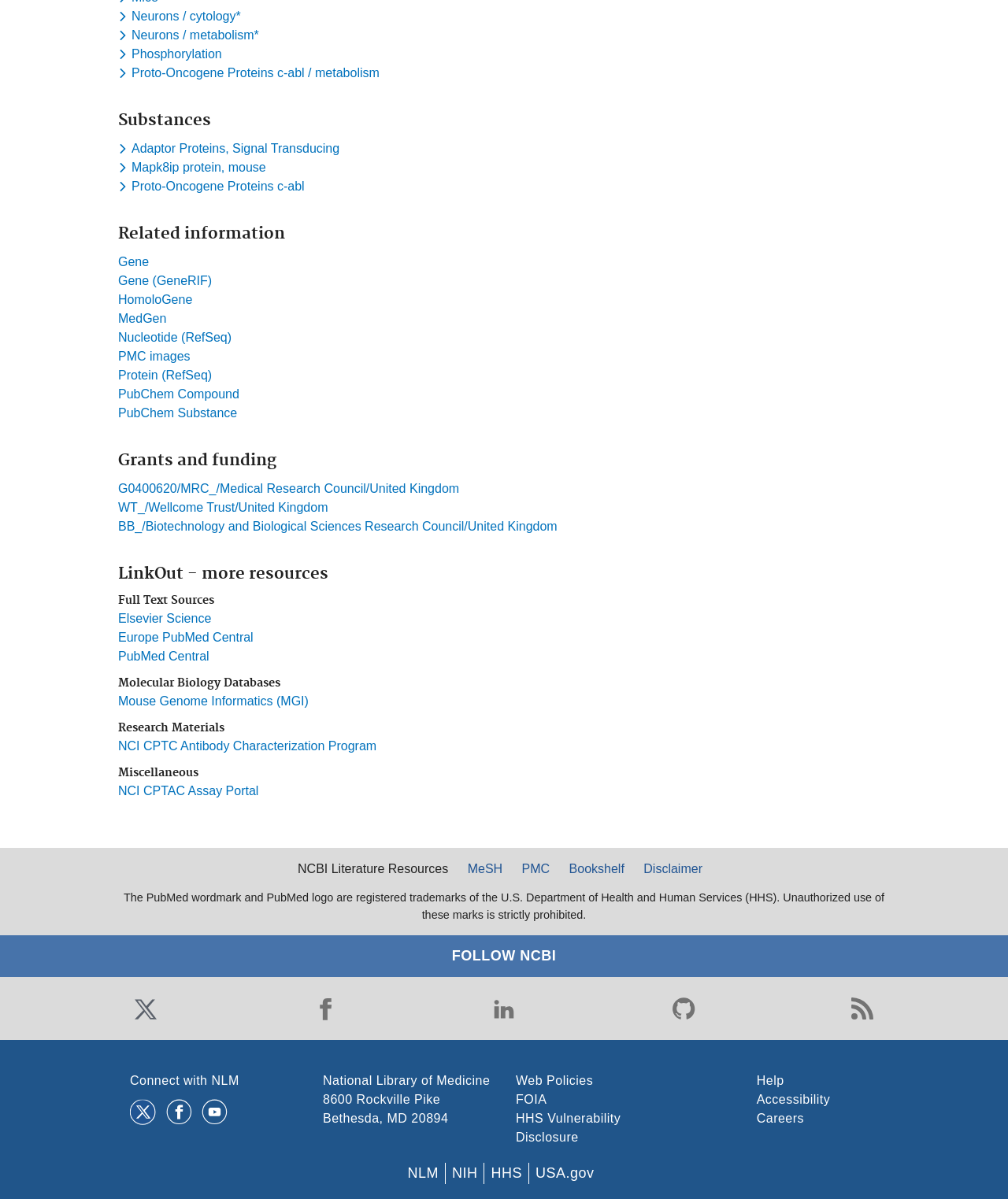Identify the bounding box for the given UI element using the description provided. Coordinates should be in the format (top-left x, top-left y, bottom-right x, bottom-right y) and must be between 0 and 1. Here is the description: PubMed Central

[0.117, 0.542, 0.208, 0.553]